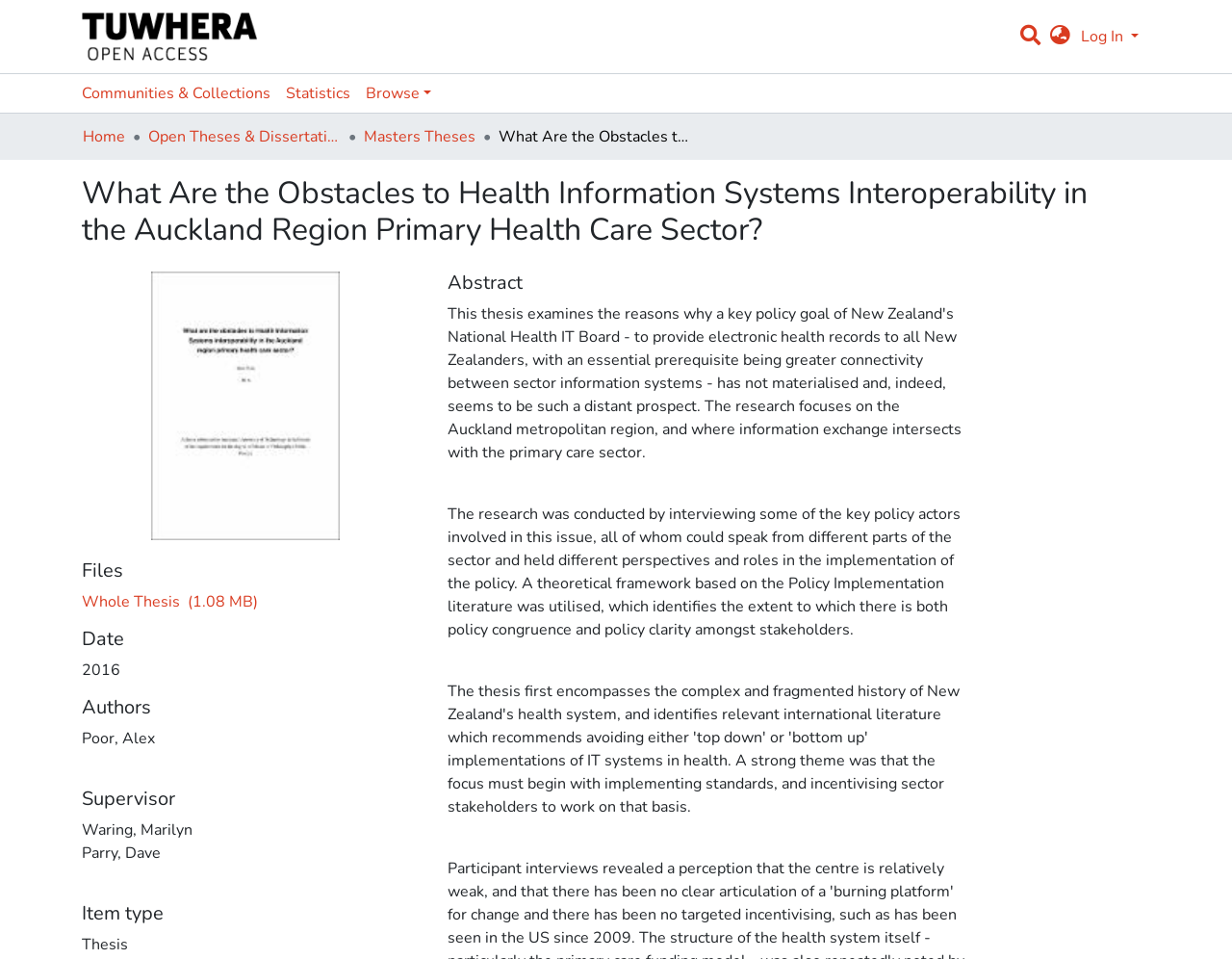Given the element description, predict the bounding box coordinates in the format (top-left x, top-left y, bottom-right x, bottom-right y), using floating point numbers between 0 and 1: aria-label="Language switch" title="Language switch"

[0.847, 0.026, 0.874, 0.05]